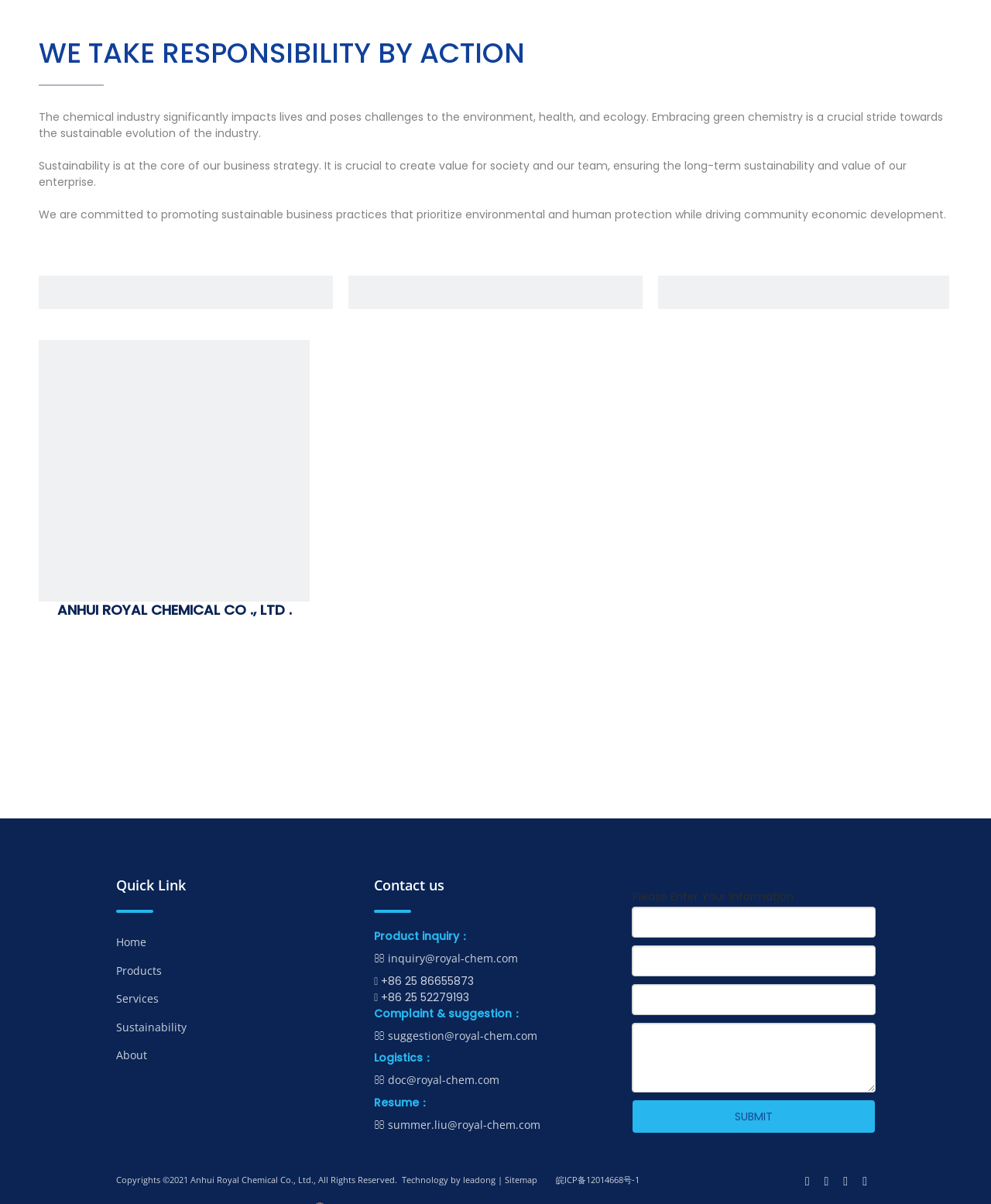Based on the element description inquiry@royal-chem.com, identify the bounding box coordinates for the UI element. The coordinates should be in the format (top-left x, top-left y, bottom-right x, bottom-right y) and within the 0 to 1 range.

[0.392, 0.79, 0.523, 0.802]